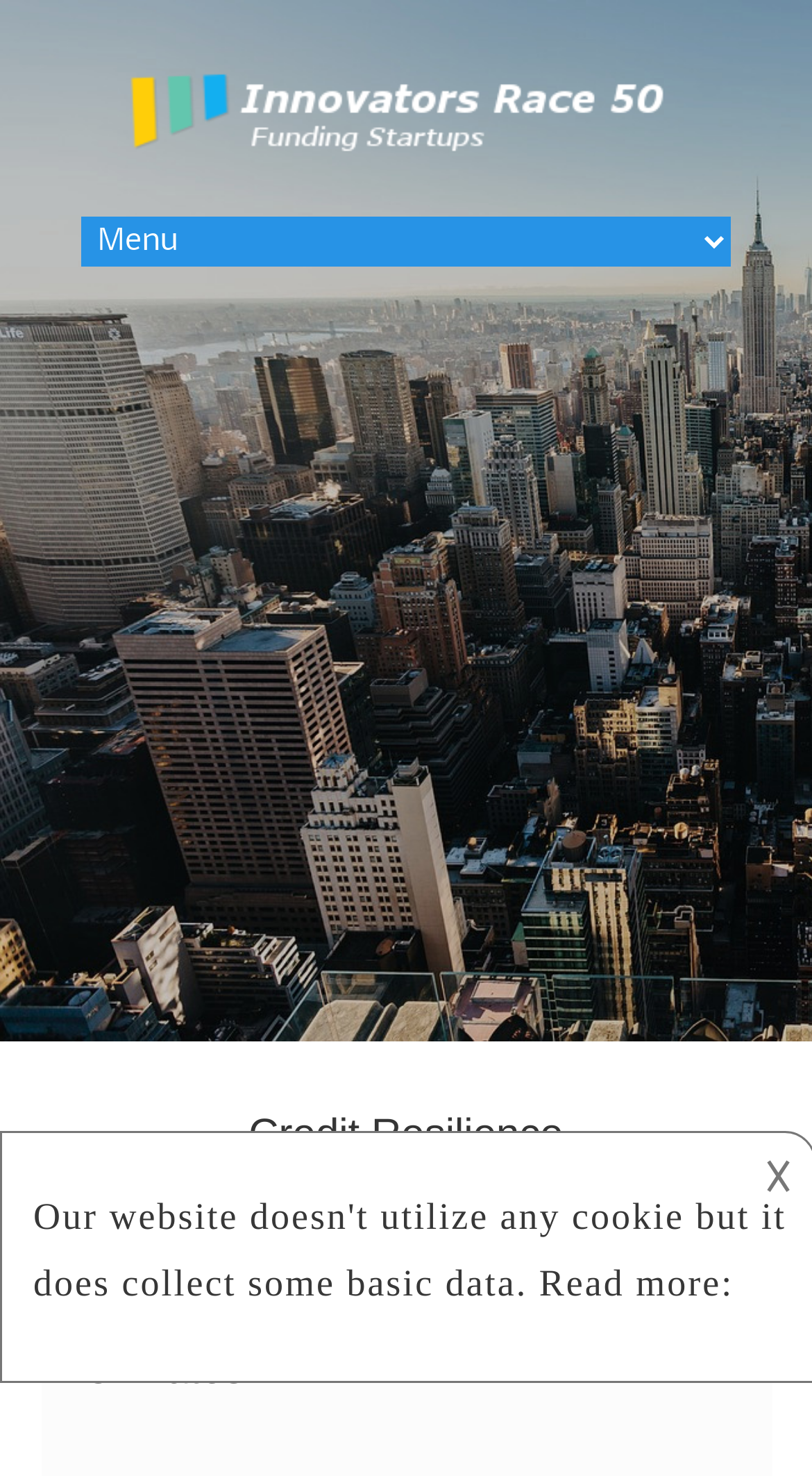Please give a short response to the question using one word or a phrase:
What is the symbol displayed at the bottom right of the webpage?

𐌢